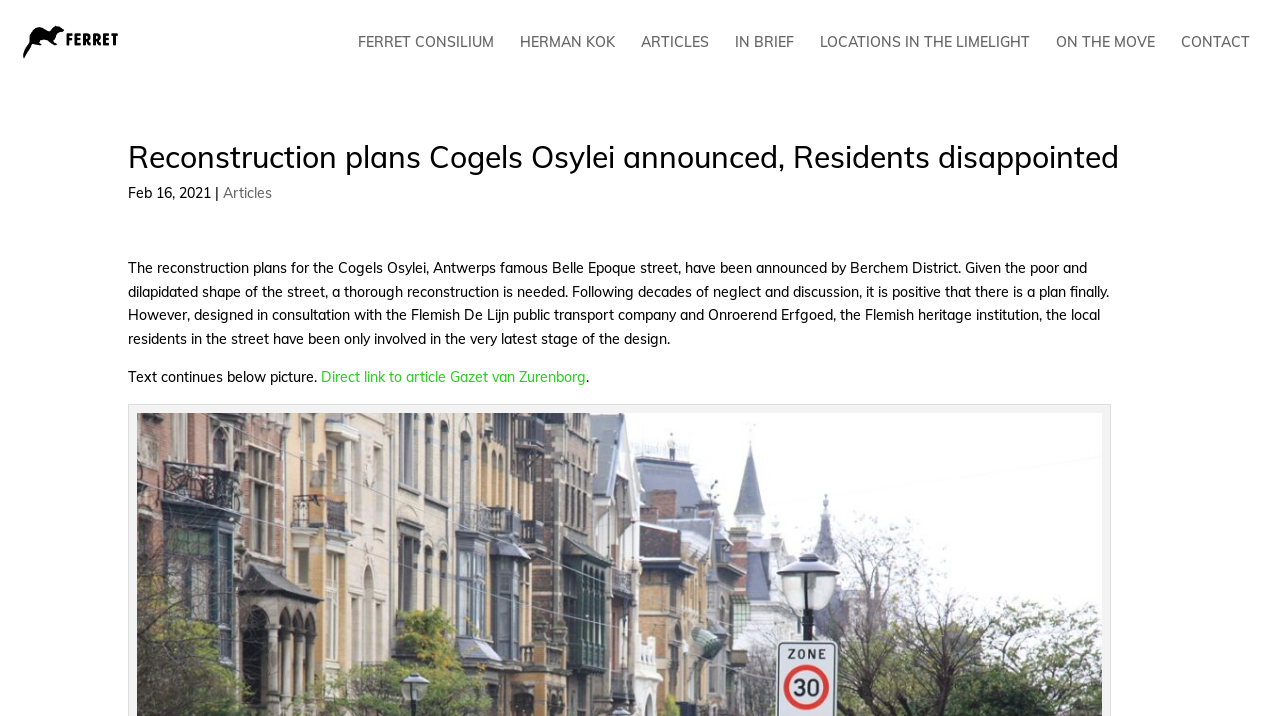What is the name of the district announcing the reconstruction plan?
Please give a detailed and elaborate answer to the question based on the image.

The answer can be found in the article text, which states 'The reconstruction plans for the Cogels Osylei, Antwerps famous Belle Epoque street, have been announced by Berchem District.'